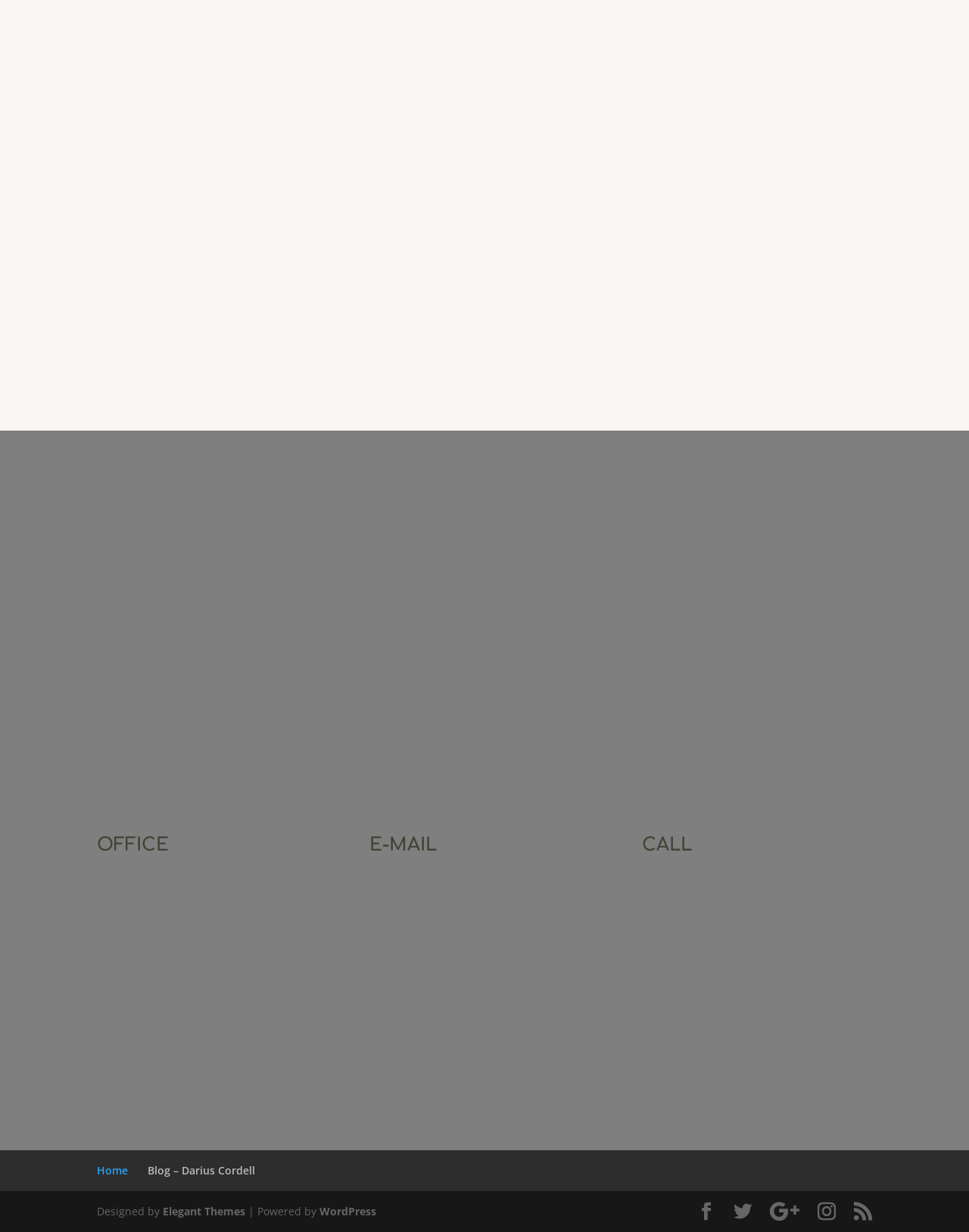What is the name of the designer?
Using the image as a reference, answer with just one word or a short phrase.

Darius Cordell